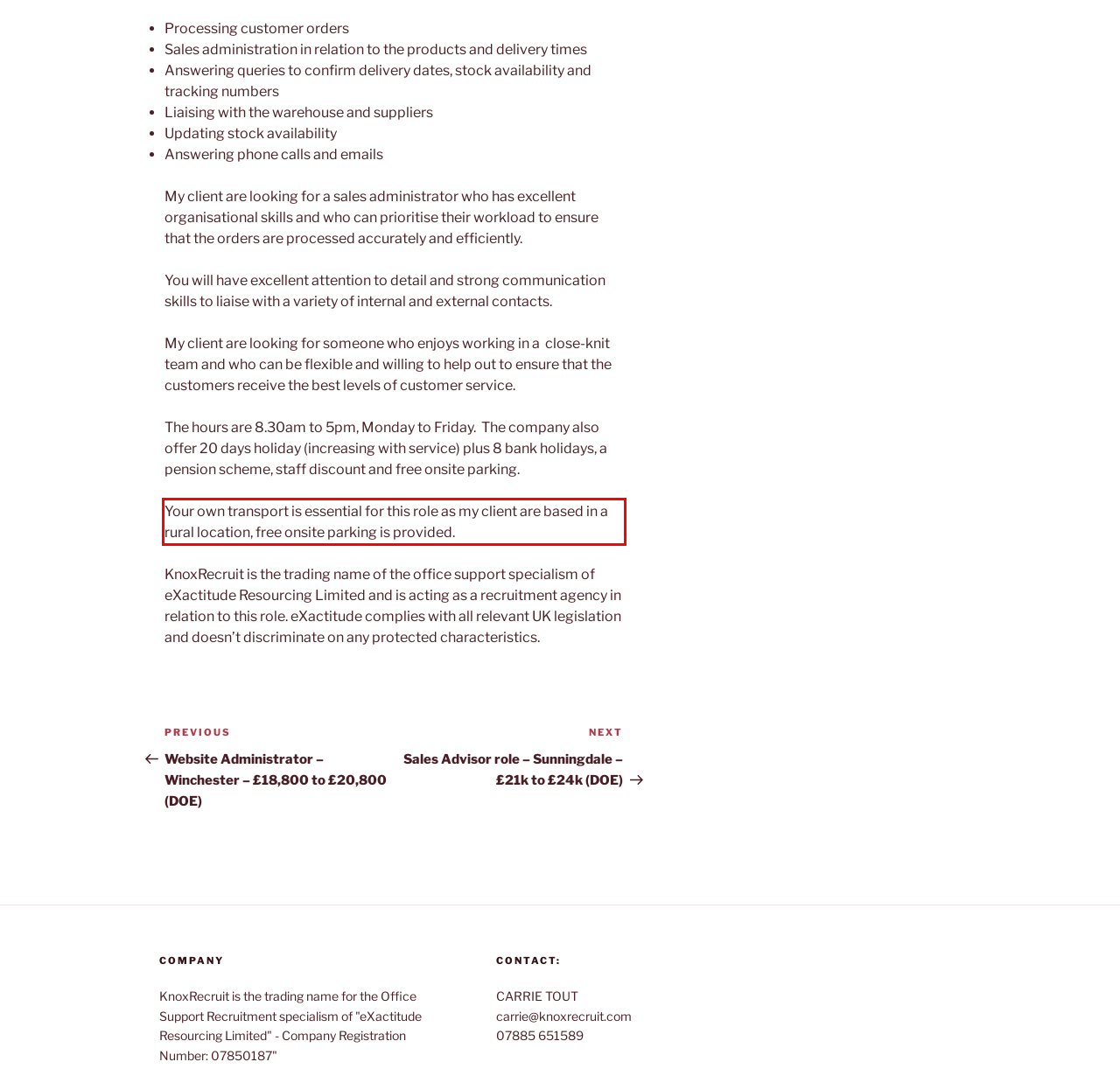Inspect the webpage screenshot that has a red bounding box and use OCR technology to read and display the text inside the red bounding box.

Your own transport is essential for this role as my client are based in a rural location, free onsite parking is provided.